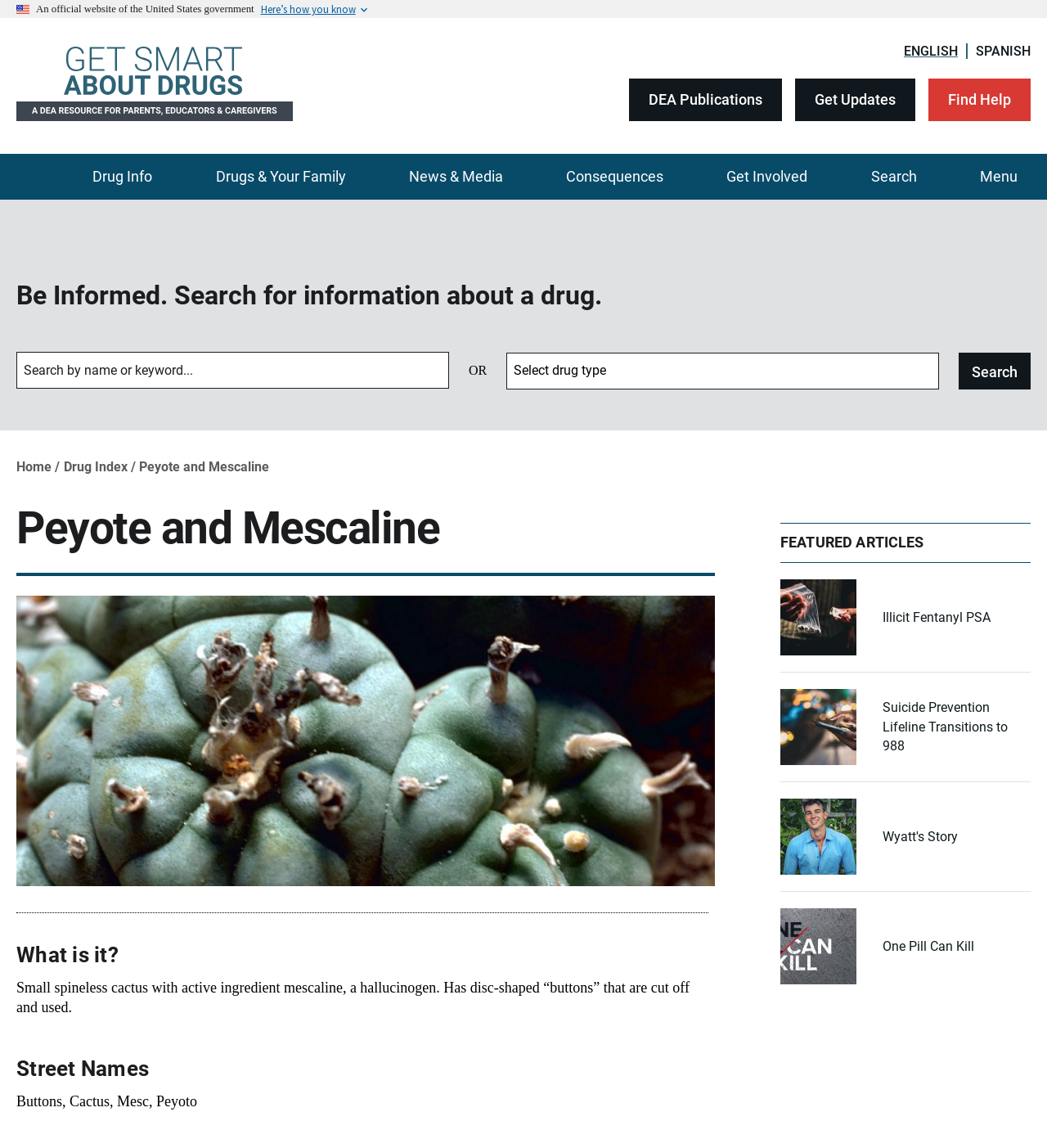Give a full account of the webpage's elements and their arrangement.

The webpage is an official government website, indicated by the U.S. flag image and the text "An official website of the United States government" at the top left corner. Below this, there is a button "Here's how you know" and a link to the "Home" page.

The top navigation menu has links to "DEA Publications", "Get Updates", "Find Help", and other pages. The primary navigation menu is located below, with links to "Drug Info", "Drugs & Your Family", "News & Media", "Consequences", "Get Involved", and "Search".

The main content of the page is focused on providing information about Peyote and Mescaline. There is a search bar at the top, where users can search for information about a drug by name or keyword. Below the search bar, there is a heading "Be Informed. Search for information about a drug." and a breadcrumb navigation menu showing the current page's location.

The main content area is divided into sections, with headings "Peyote and Mescaline", "What is it?", "Street Names", and others. There is an image of Peyote and Mescaline, and a description of the drug, including its active ingredient and physical characteristics. The "Street Names" section lists several names that the drug is known by.

On the right side of the page, there is a section with featured articles, including images and links to articles about illicit fentanyl, suicide prevention, and personal stories related to drug use.